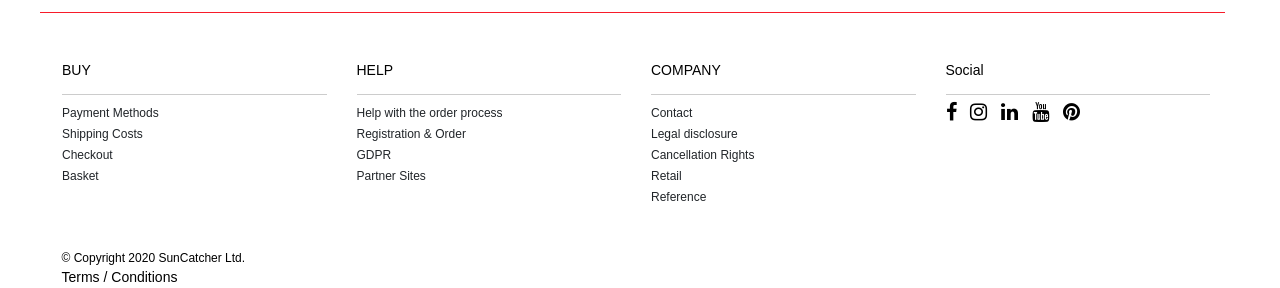Could you find the bounding box coordinates of the clickable area to complete this instruction: "Click on Payment Methods"?

[0.048, 0.36, 0.124, 0.423]